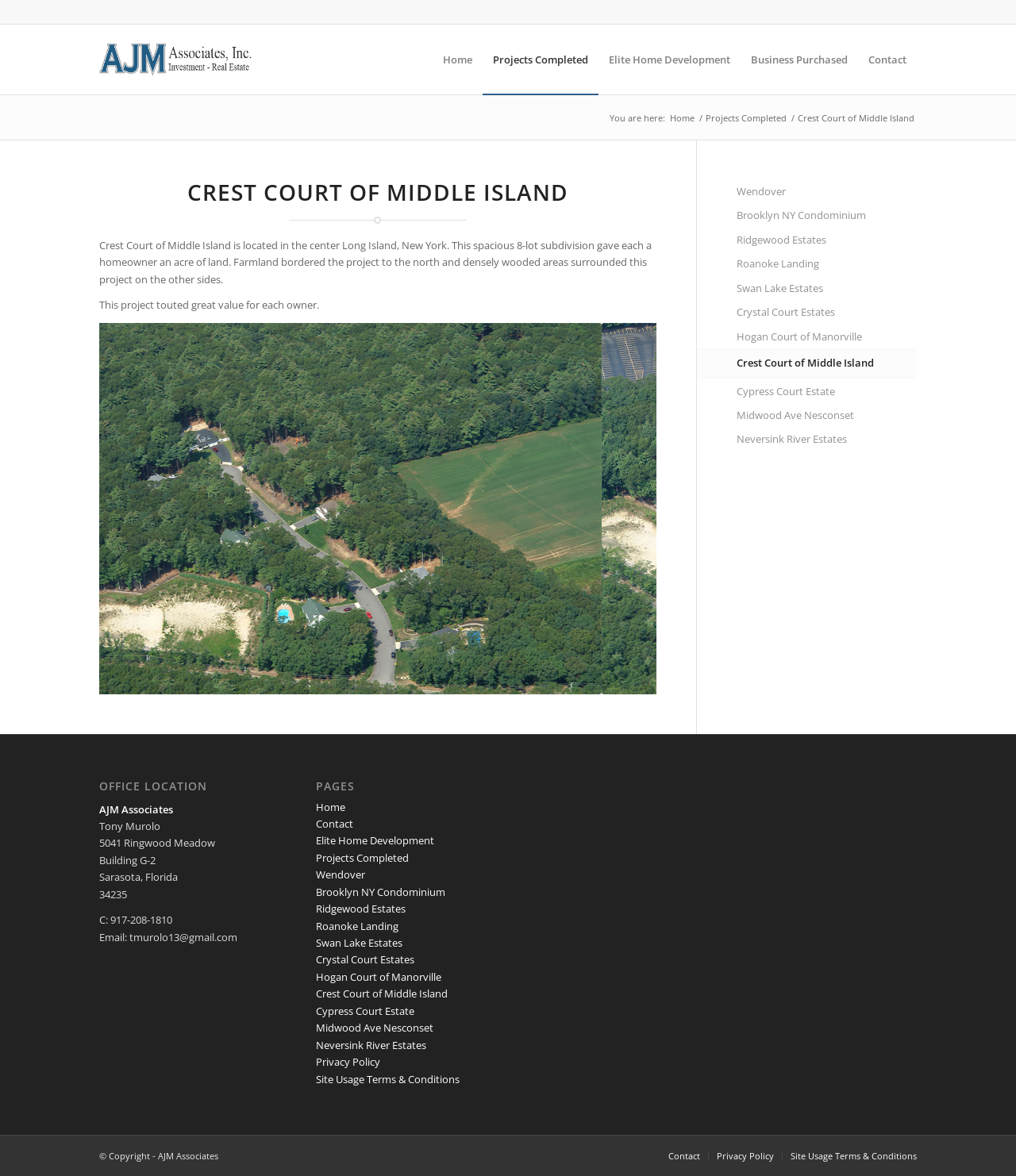Using the description: "Previous", identify the bounding box of the corresponding UI element in the screenshot.

[0.109, 0.412, 0.156, 0.453]